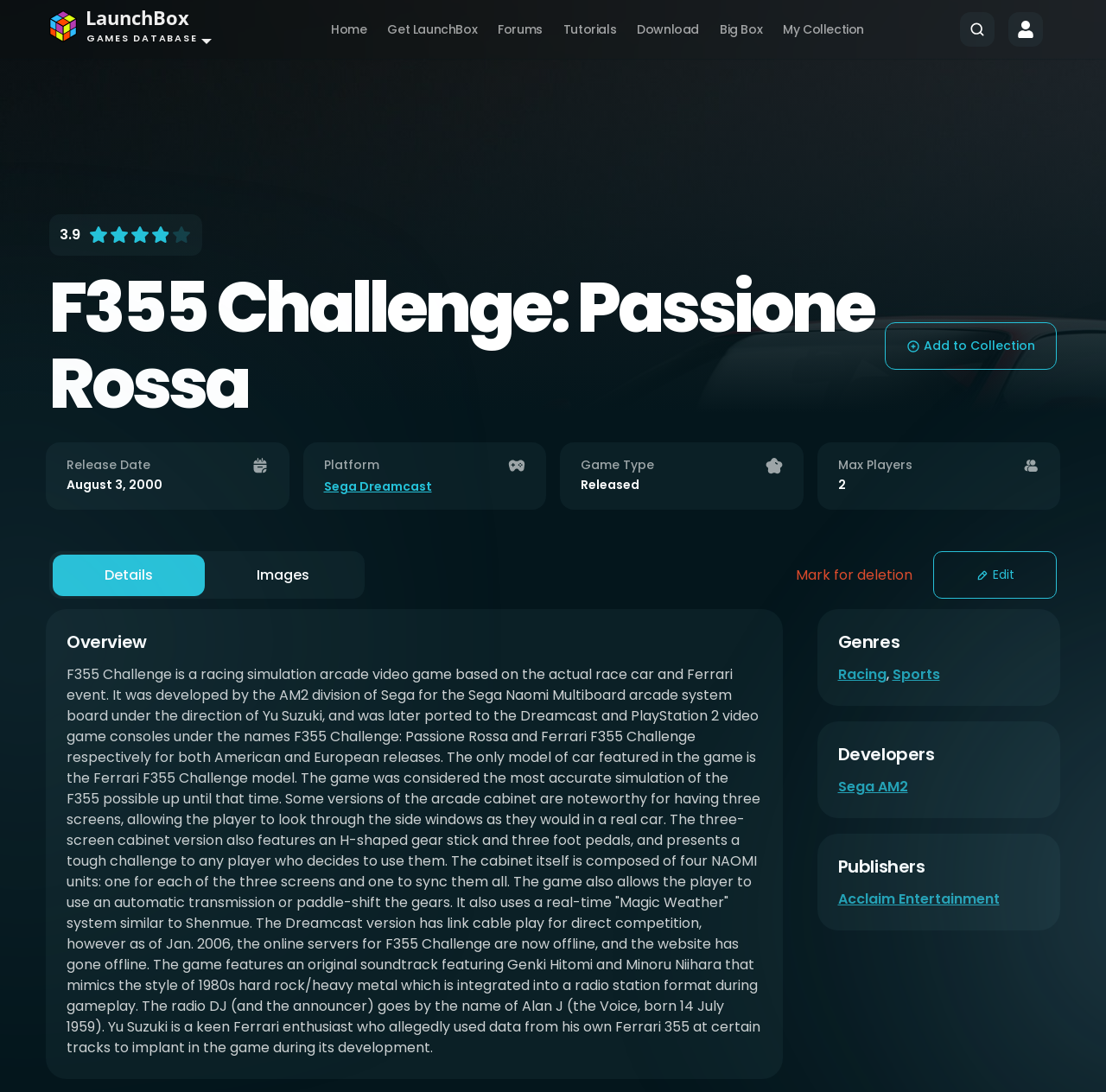Provide your answer to the question using just one word or phrase: What is the platform of F355 Challenge: Passione Rossa?

Sega Dreamcast